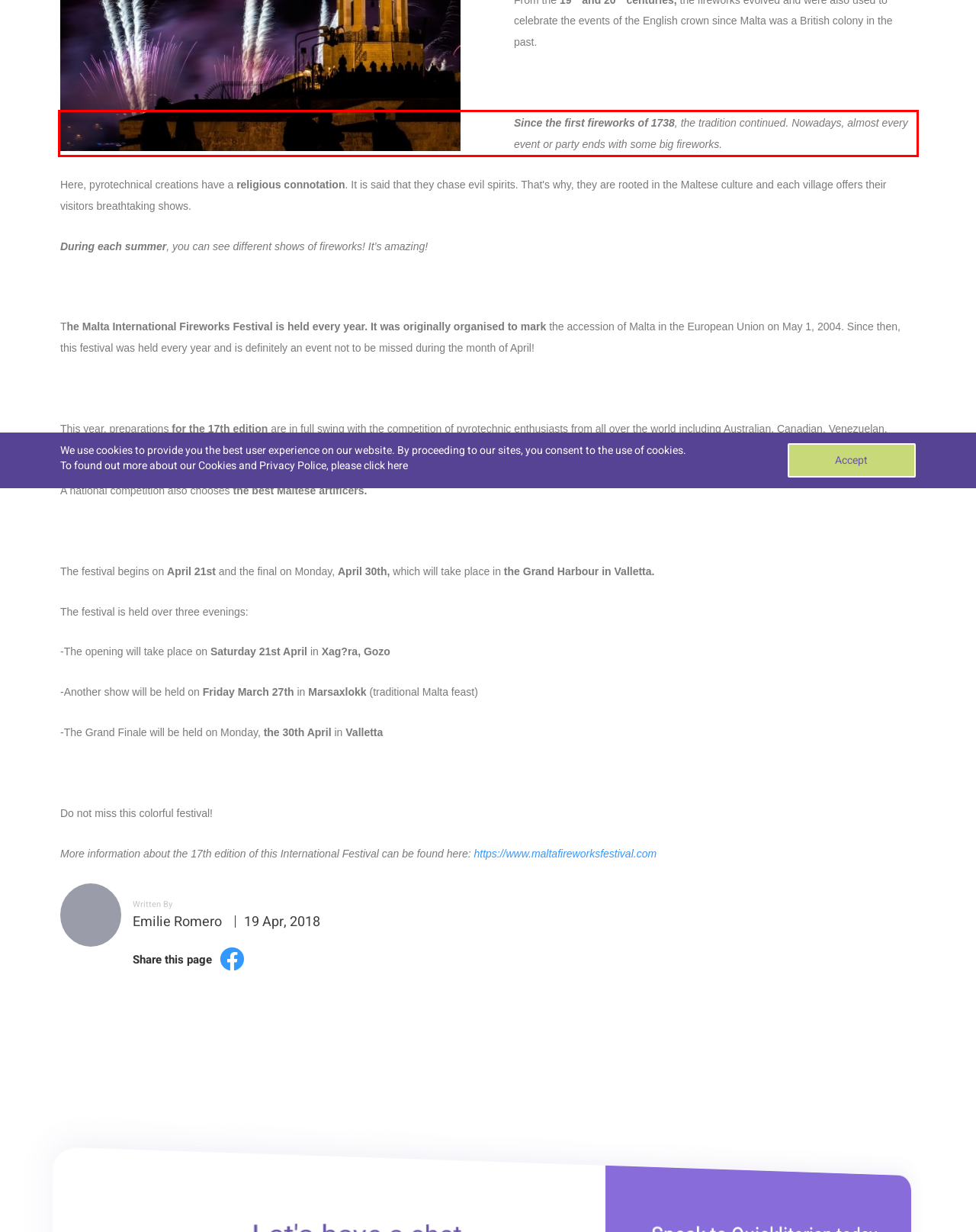You are looking at a screenshot of a webpage with a red rectangle bounding box. Use OCR to identify and extract the text content found inside this red bounding box.

Since the first fireworks of 1738, the tradition continued. Nowadays, almost every event or party ends with some big fireworks.